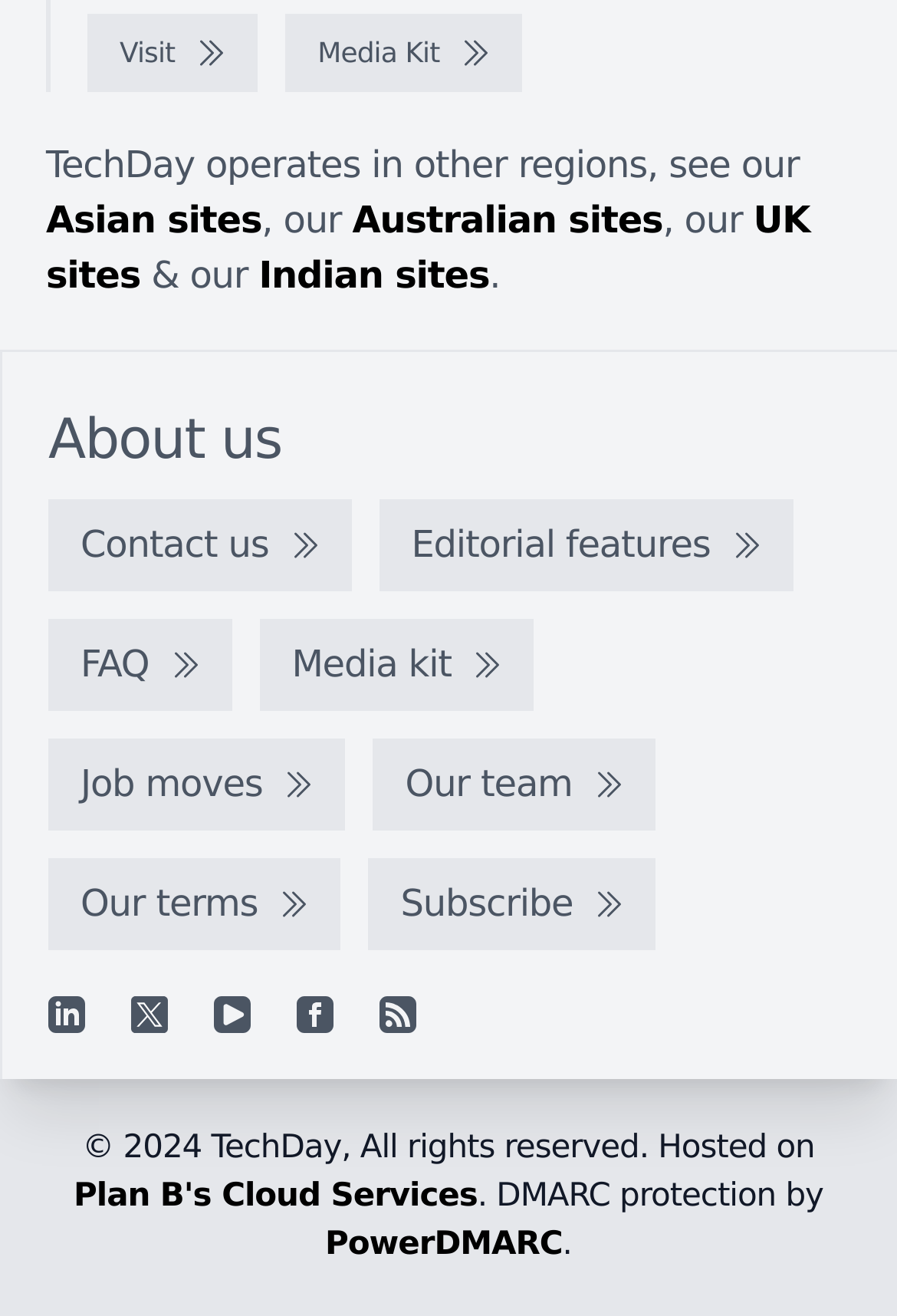What is the copyright year of the website?
Please analyze the image and answer the question with as much detail as possible.

I found the text '© 2024 TechDay, All rights reserved.' at the bottom of the webpage, which indicates the copyright year of the website.